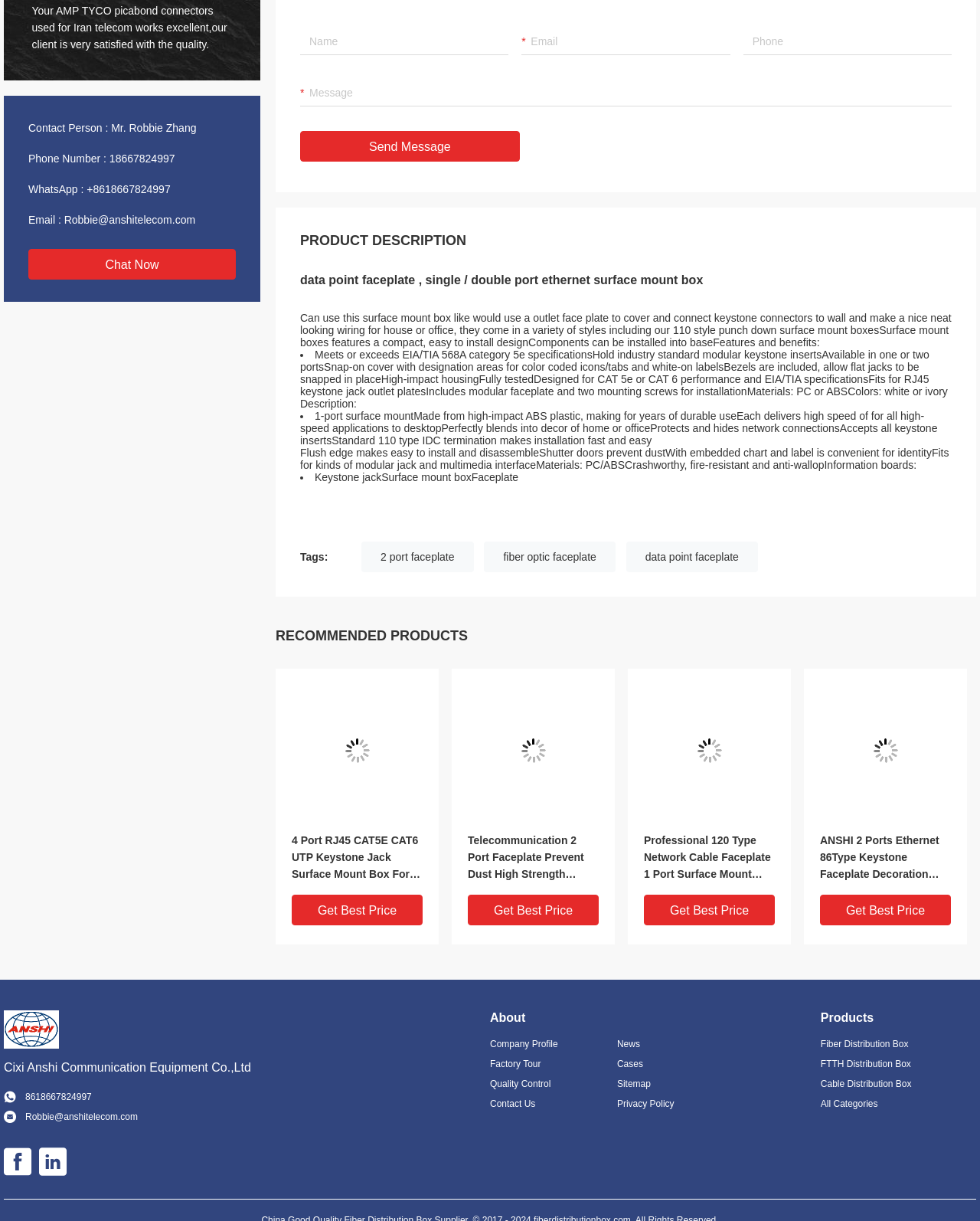Return the bounding box coordinates of the UI element that corresponds to this description: "Chat Now". The coordinates must be given as four float numbers in the range of 0 and 1, [left, top, right, bottom].

[0.029, 0.204, 0.241, 0.229]